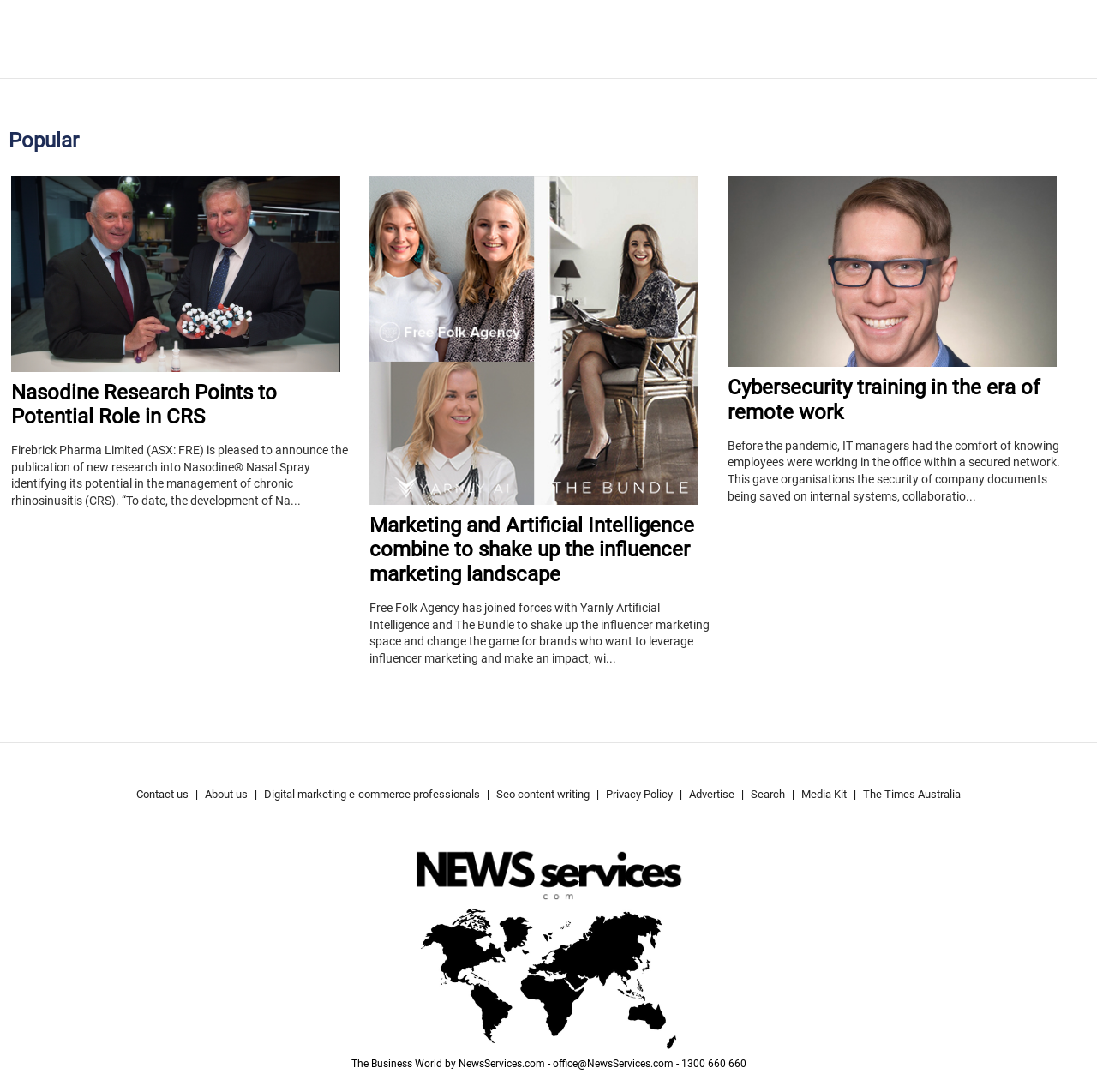Point out the bounding box coordinates of the section to click in order to follow this instruction: "Learn about 'Cybersecurity training in the era of remote work'".

[0.663, 0.344, 0.948, 0.389]